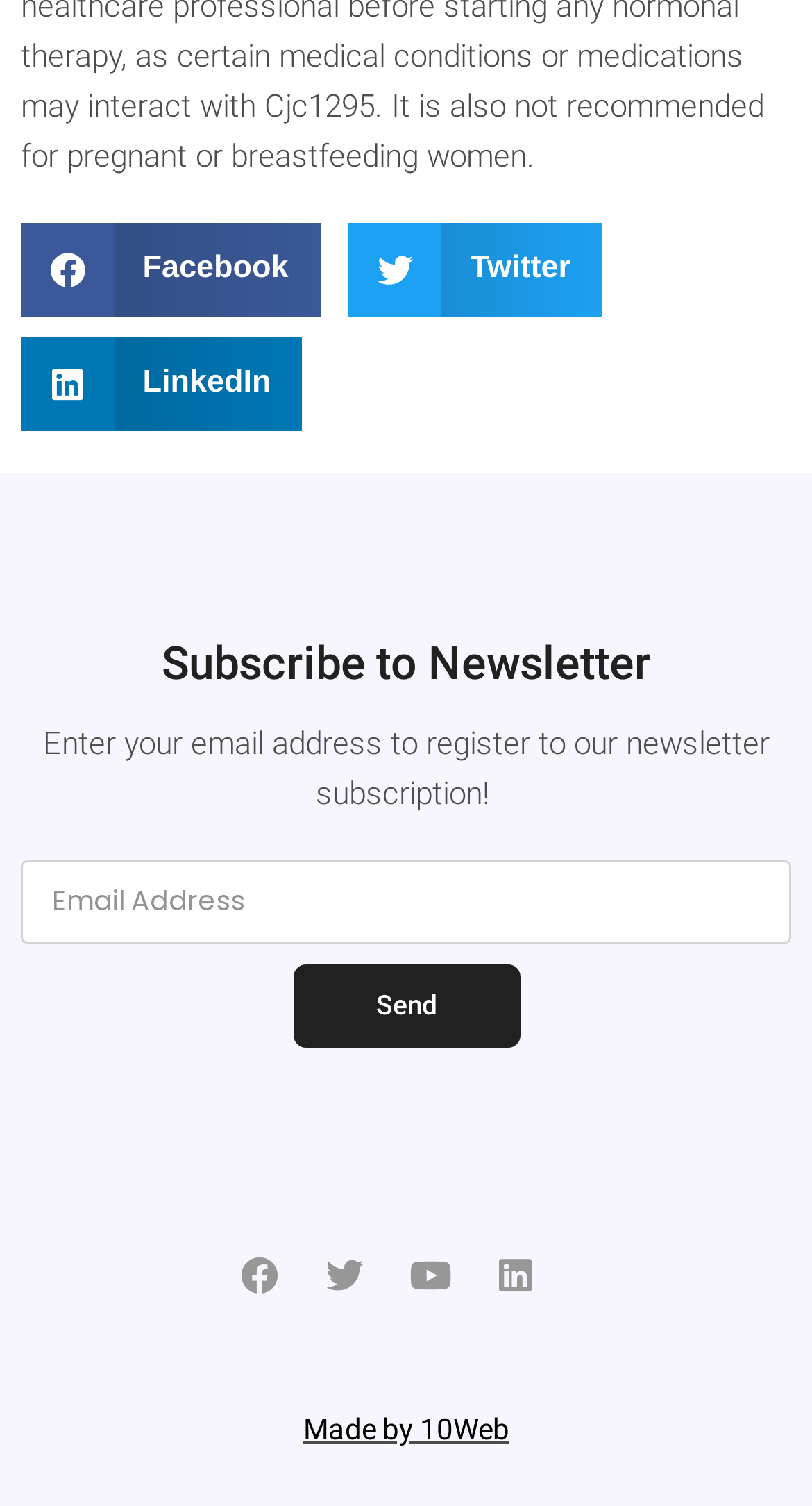What social media platforms are mentioned?
Analyze the image and provide a thorough answer to the question.

By looking at the top section of the webpage, I can see three static text elements with the names of popular social media platforms: Facebook, Twitter, and LinkedIn.